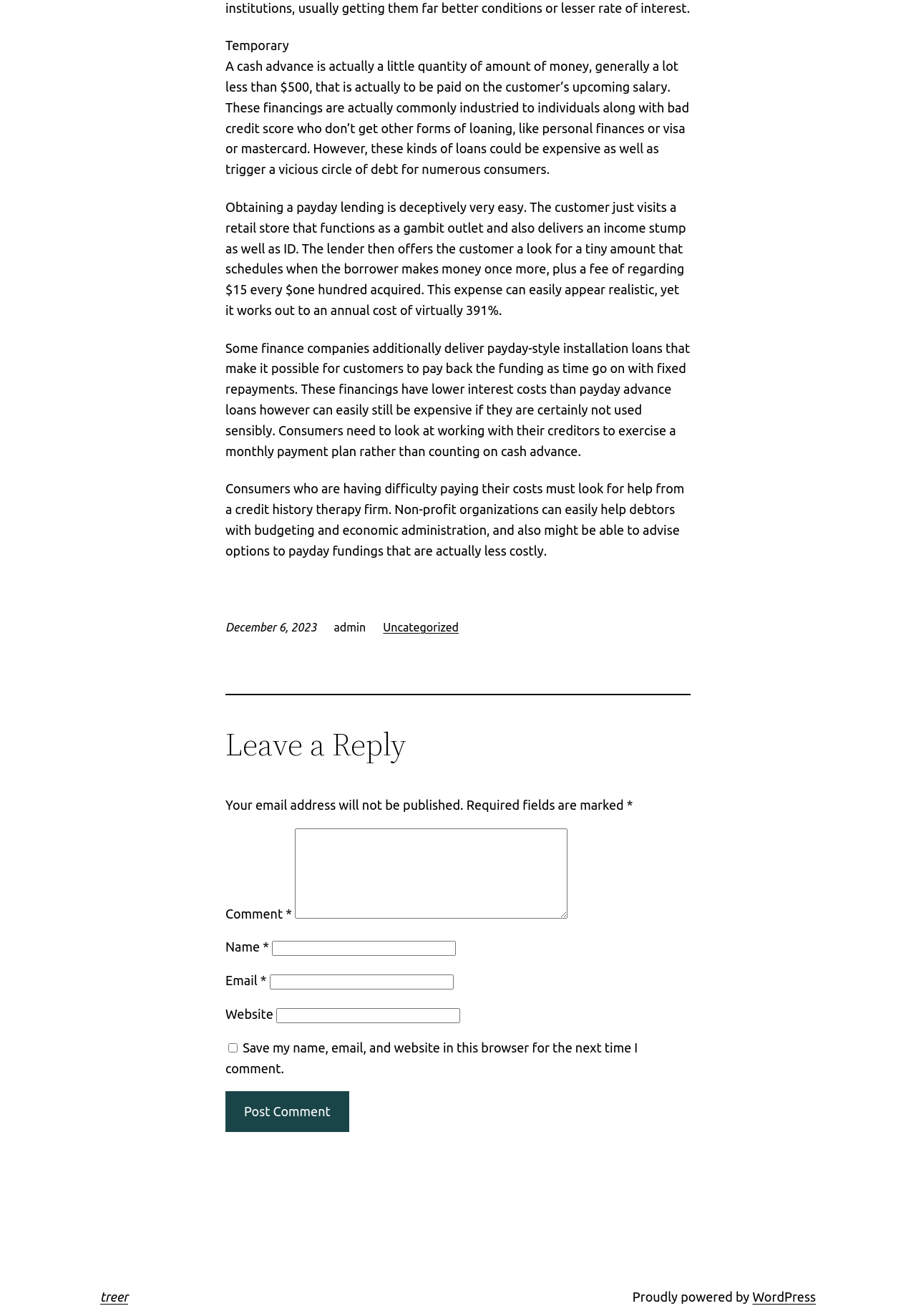Please locate the bounding box coordinates of the element's region that needs to be clicked to follow the instruction: "Check the WordPress link". The bounding box coordinates should be provided as four float numbers between 0 and 1, i.e., [left, top, right, bottom].

[0.821, 0.98, 0.891, 0.991]